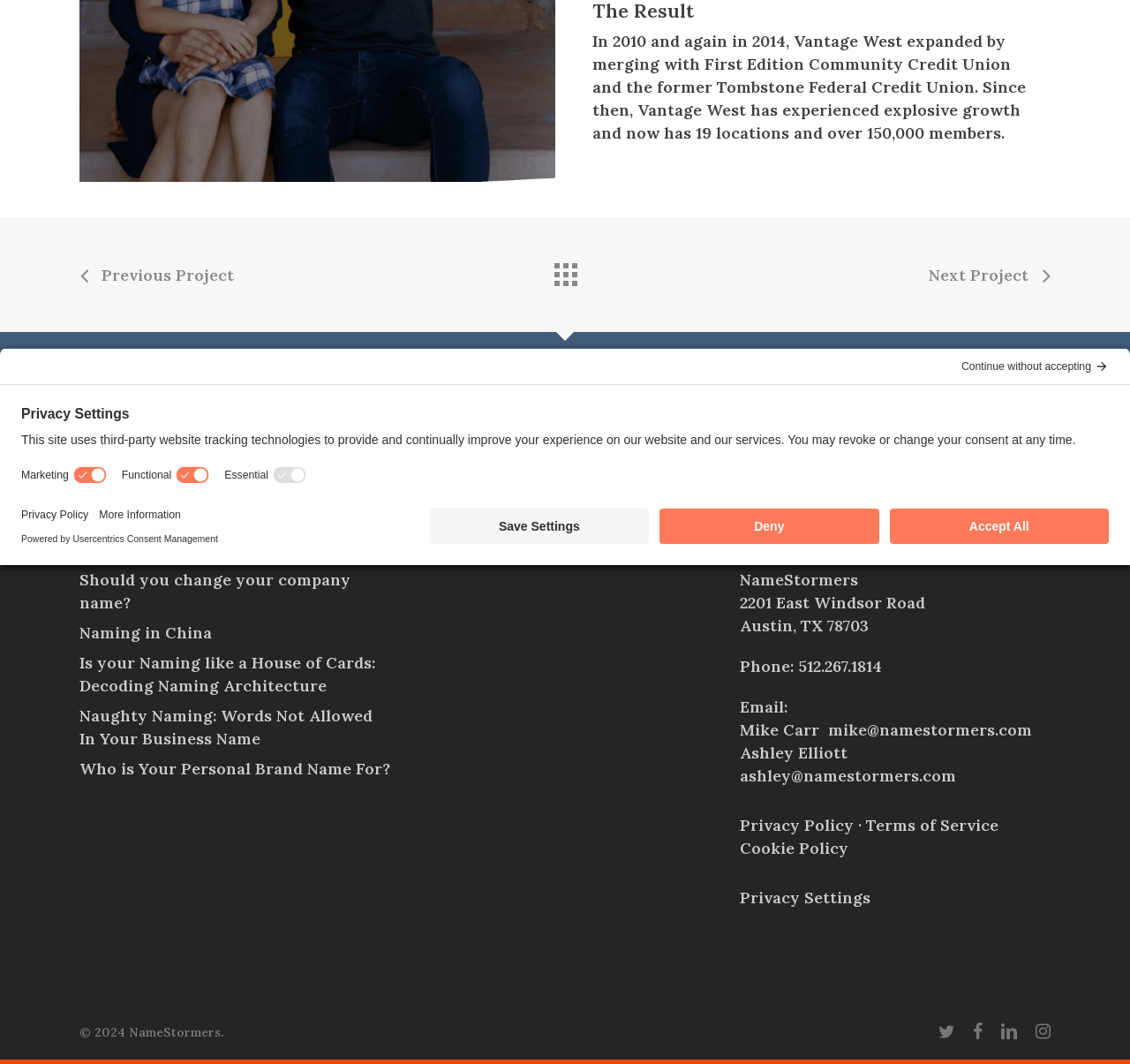Identify the bounding box of the UI element that matches this description: "Naming in China".

[0.07, 0.584, 0.345, 0.606]